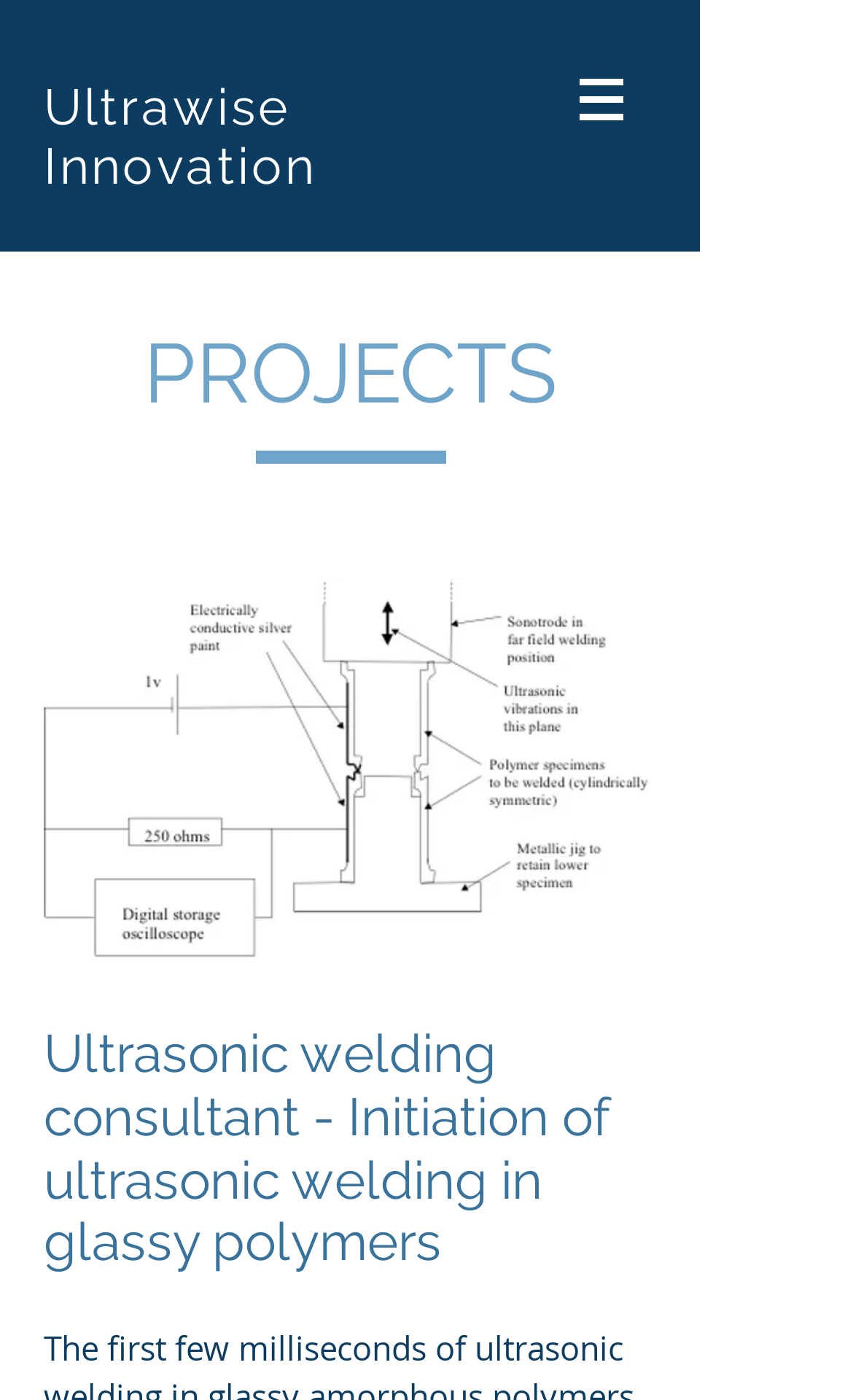What is the name of the company?
Please provide a single word or phrase answer based on the image.

Ultrawise Innovation